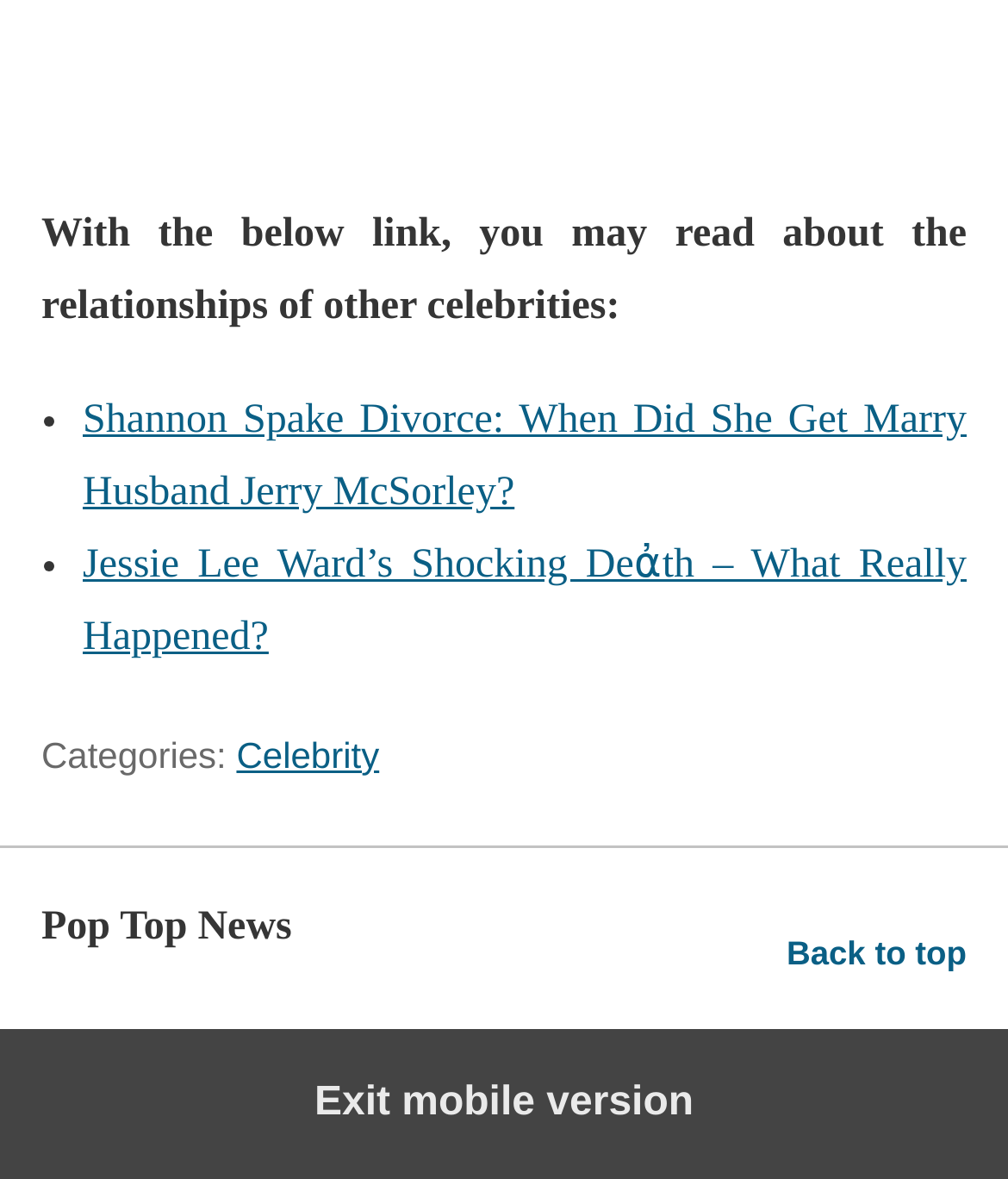How many list markers are there?
Give a one-word or short phrase answer based on the image.

2